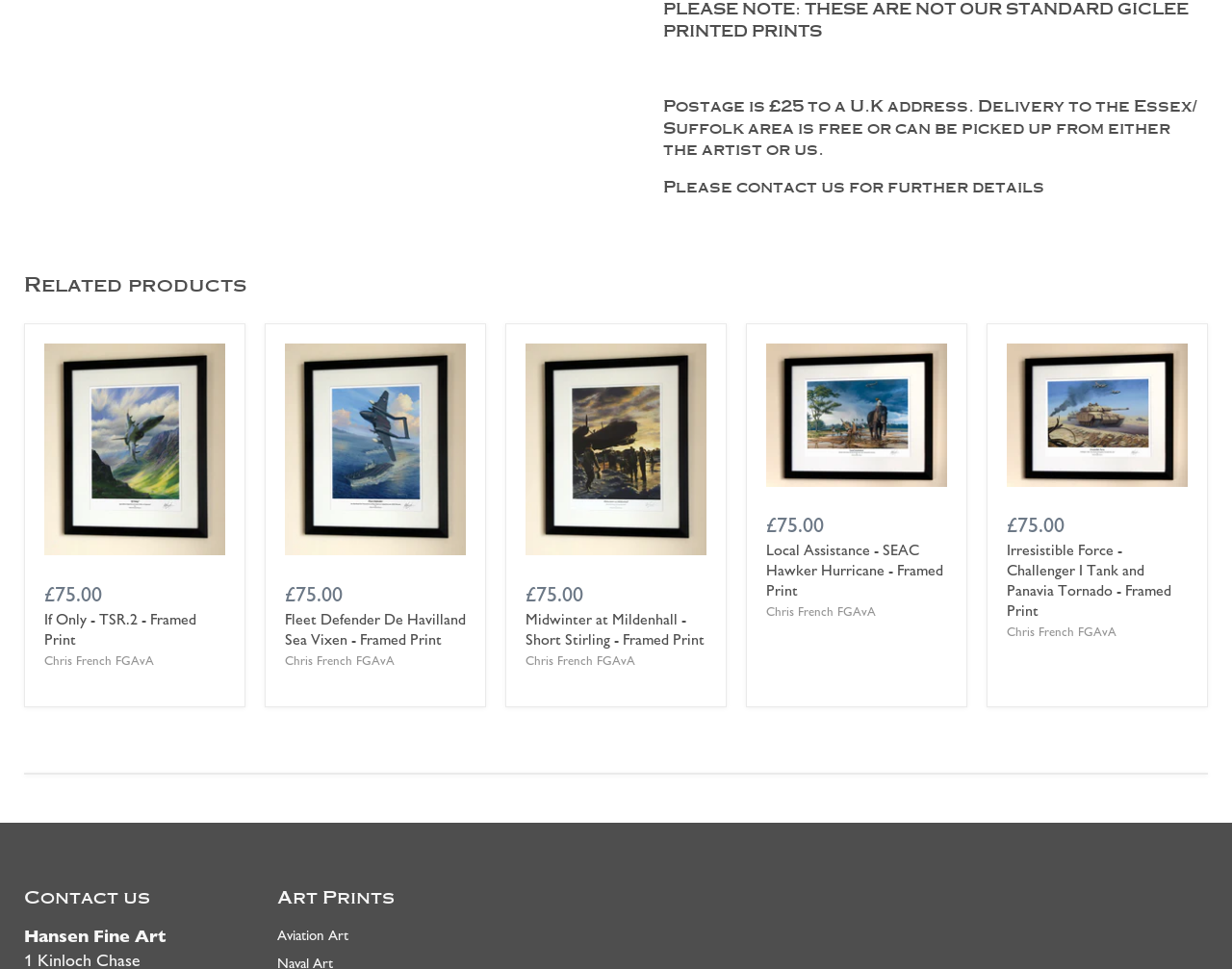Who is the artist of these framed prints?
Based on the screenshot, provide a one-word or short-phrase response.

Chris French FGAvA